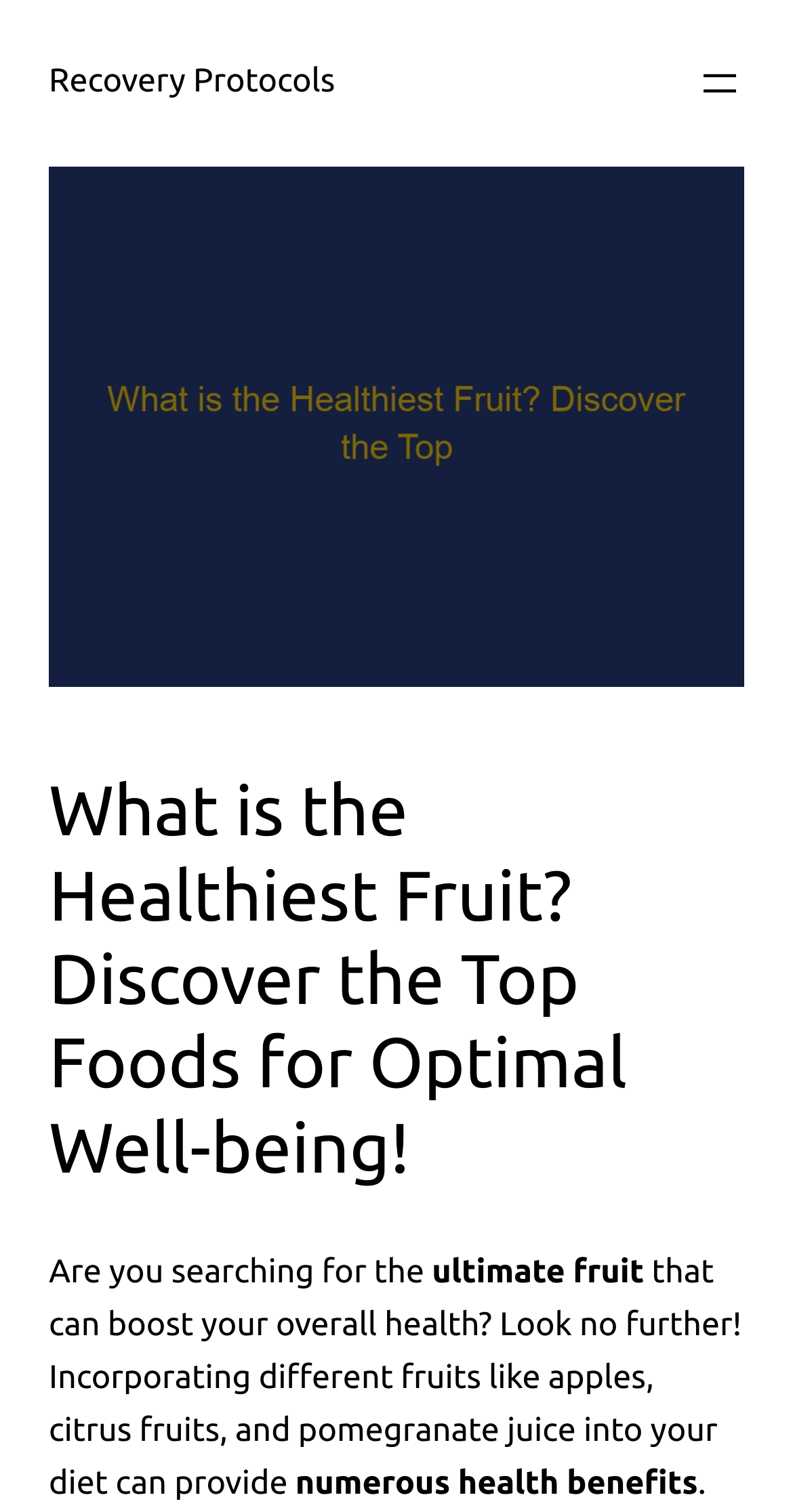Give a one-word or short phrase answer to the question: 
What is the author of the article looking for?

healthiest fruit